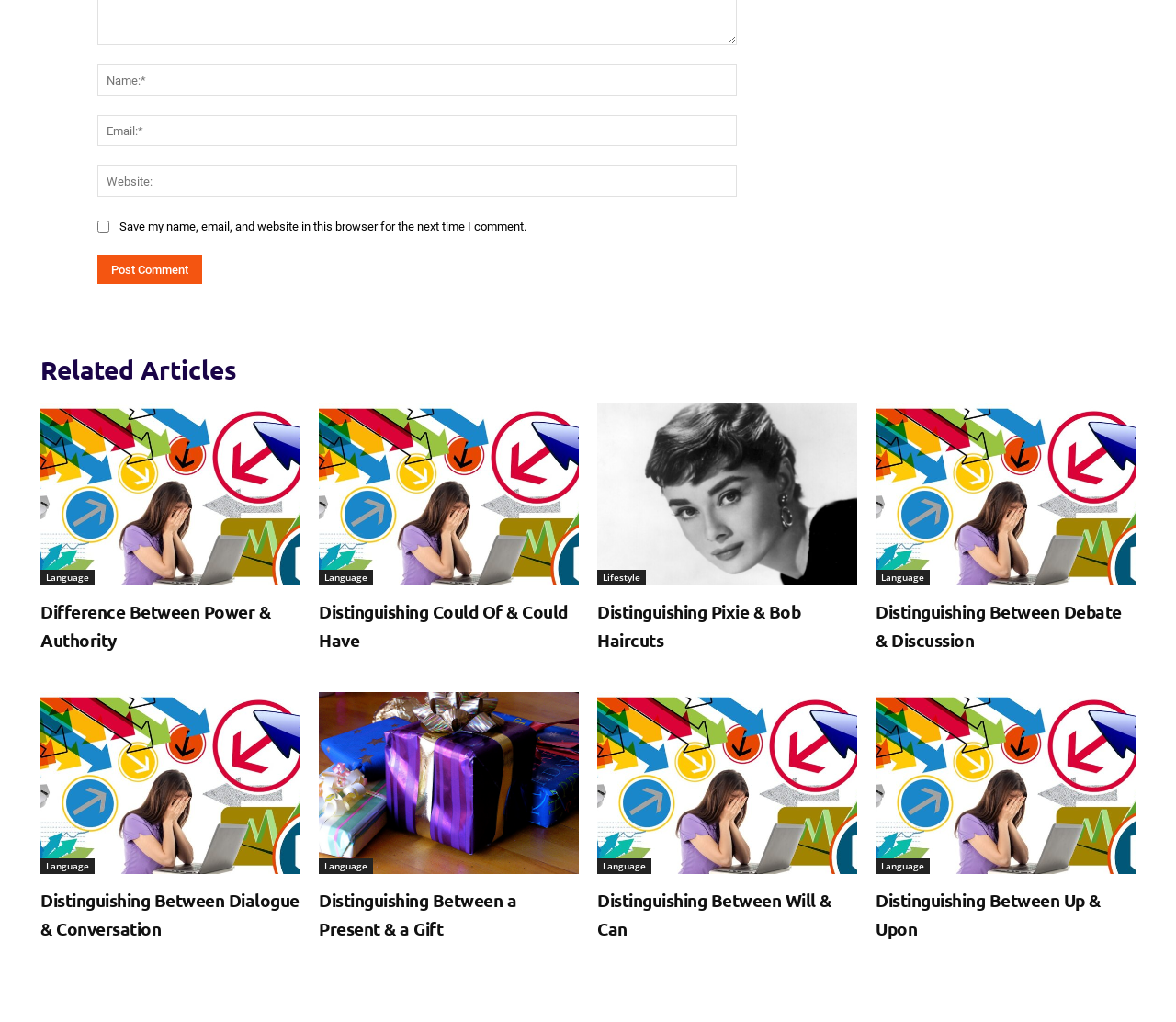Please determine the bounding box coordinates of the element's region to click for the following instruction: "Read the 'Distinguishing Between Up & Upon' article".

[0.745, 0.677, 0.966, 0.855]